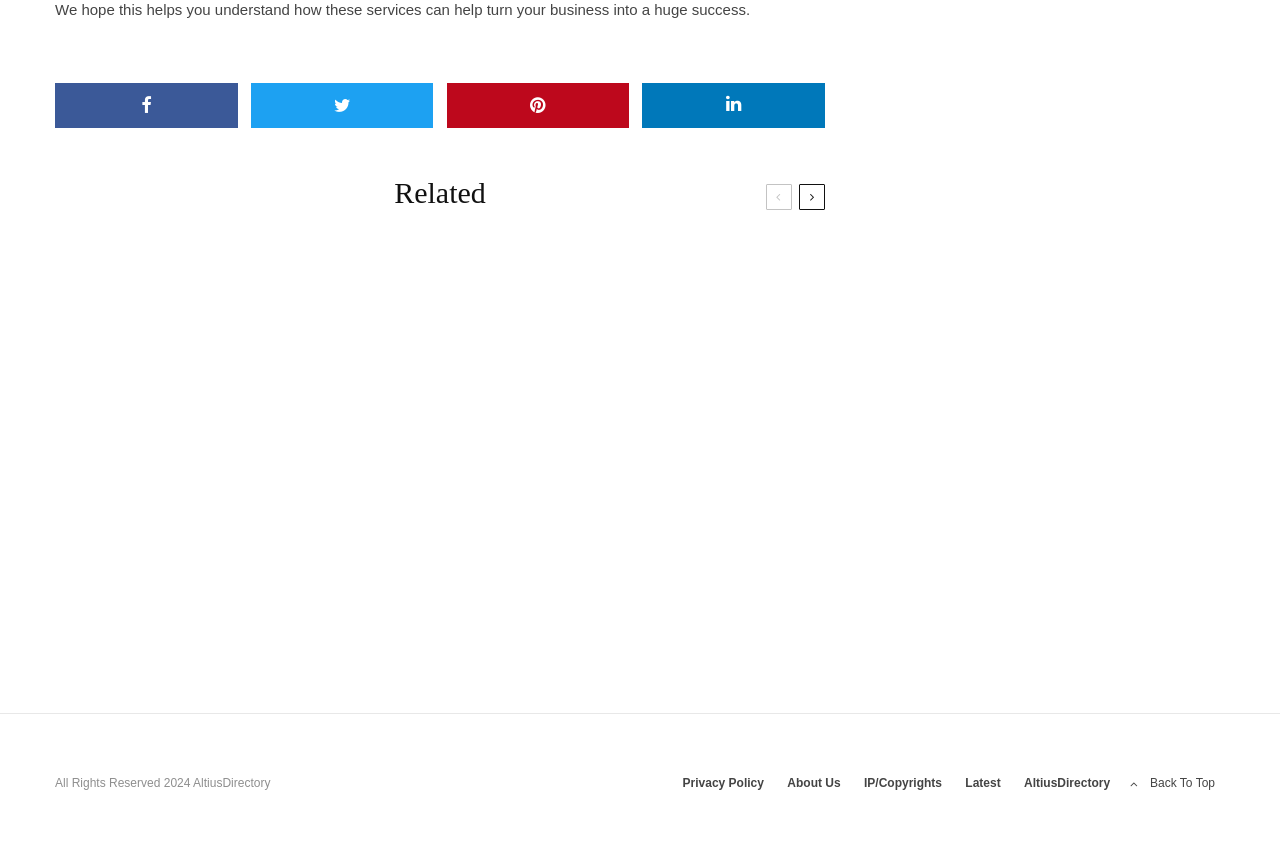What is the copyright year of the webpage?
Based on the visual, give a brief answer using one word or a short phrase.

2024